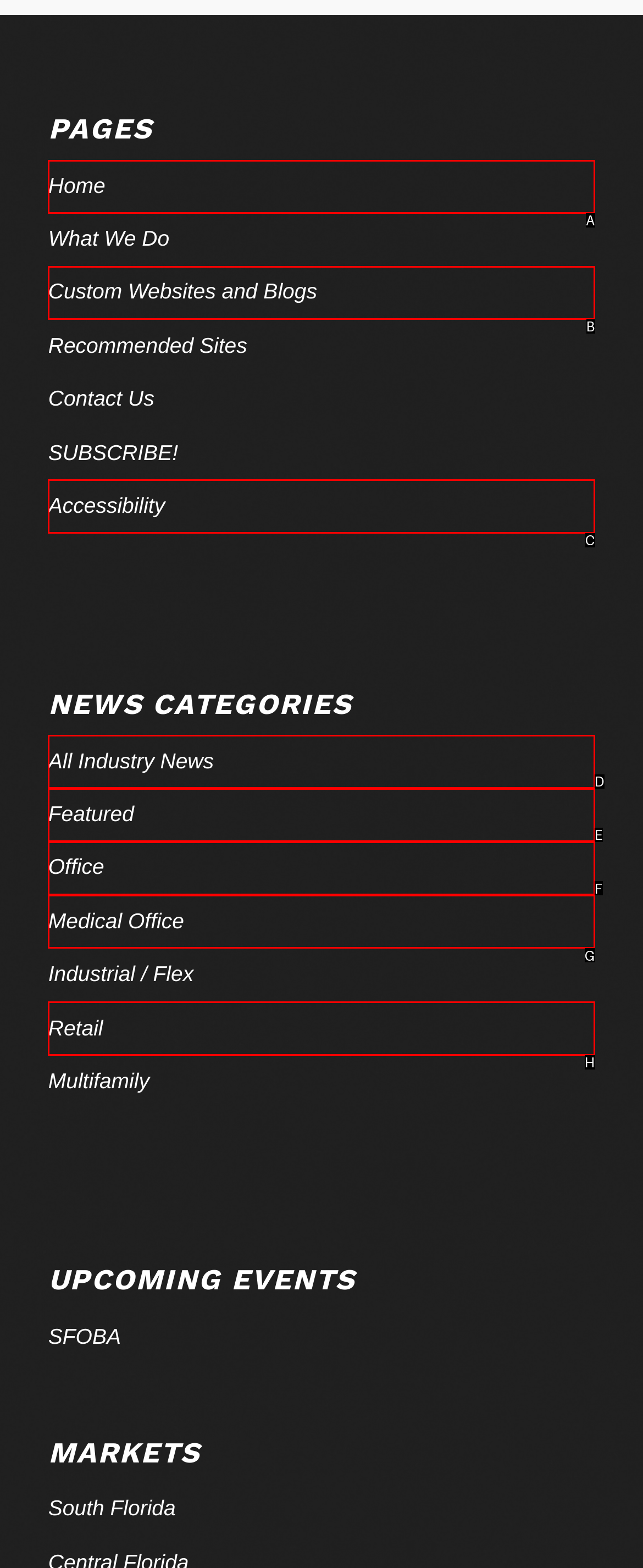Select the option I need to click to accomplish this task: go to home page
Provide the letter of the selected choice from the given options.

A